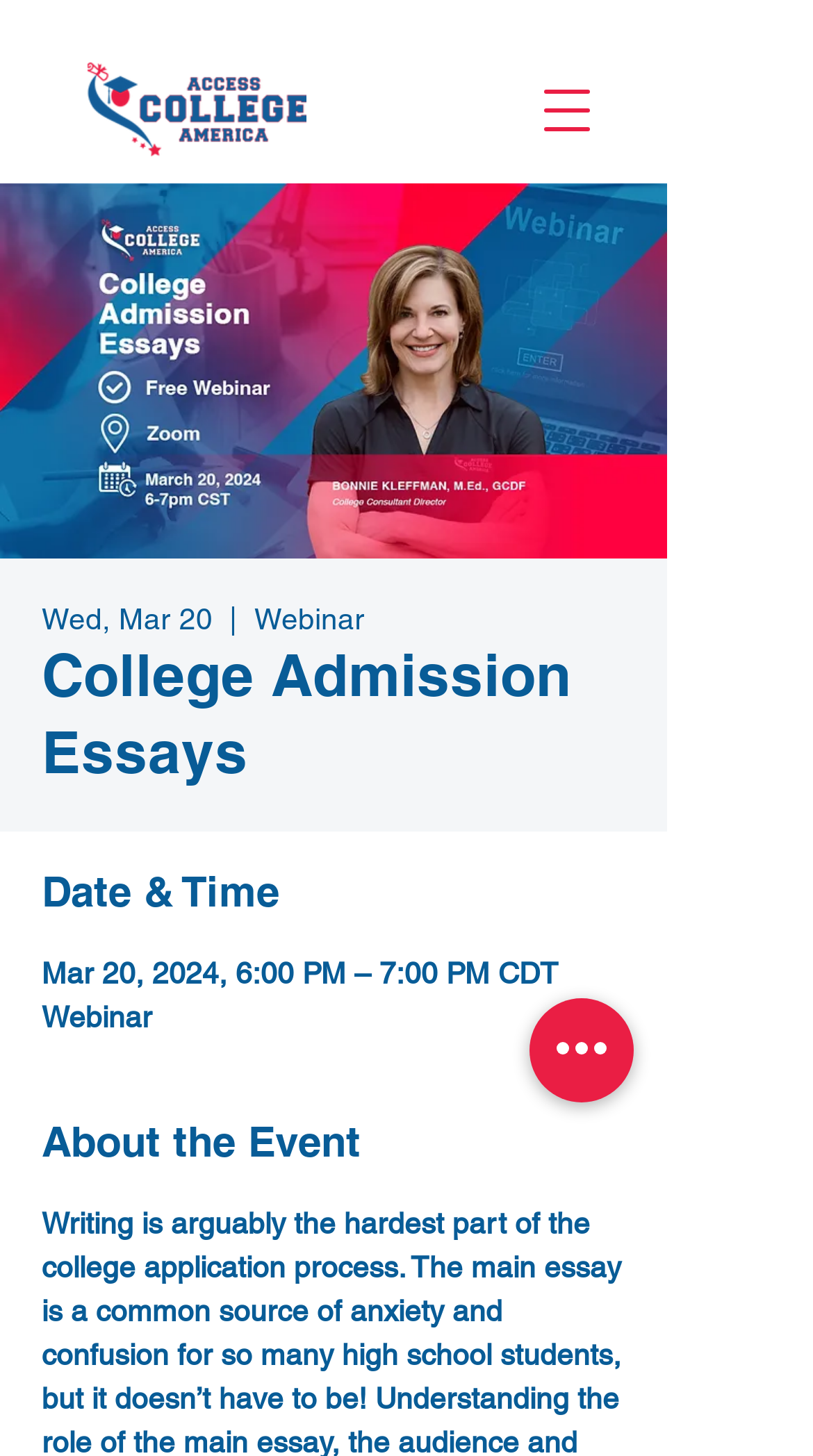Extract the primary header of the webpage and generate its text.

College Admission Essays